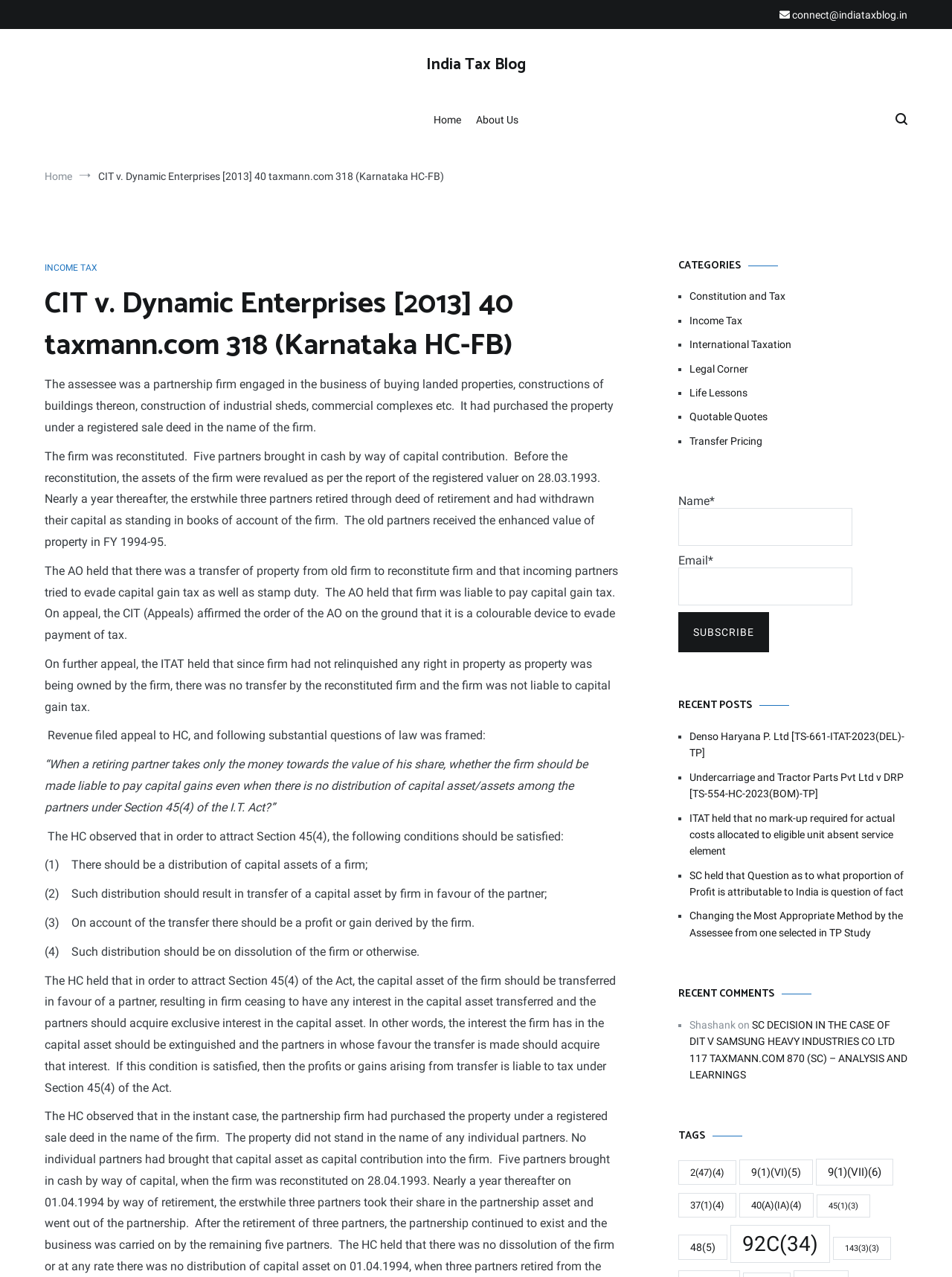Point out the bounding box coordinates of the section to click in order to follow this instruction: "Enter email address in the input field".

[0.712, 0.444, 0.895, 0.474]